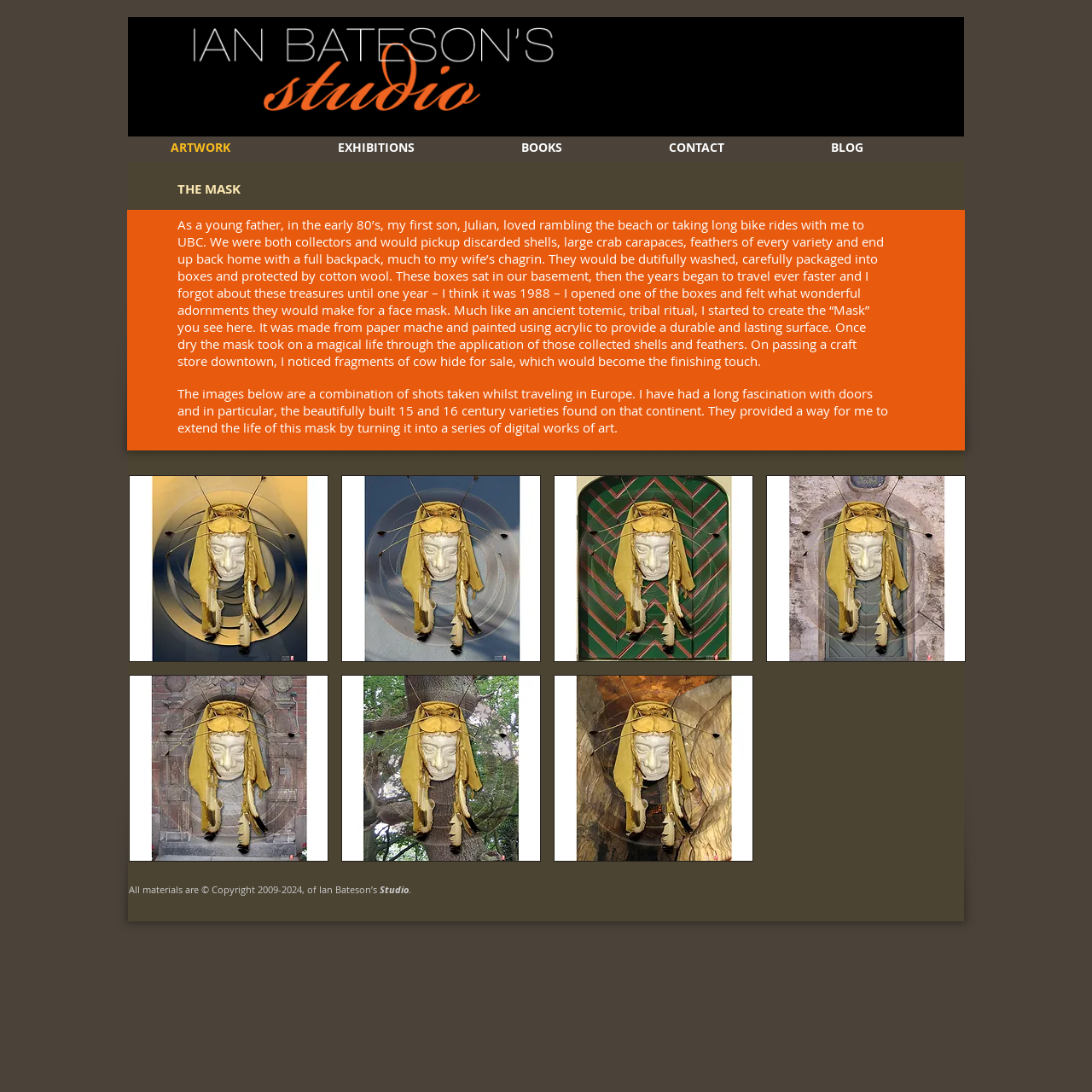Predict the bounding box coordinates of the UI element that matches this description: "press to zoom". The coordinates should be in the format [left, top, right, bottom] with each value between 0 and 1.

[0.118, 0.618, 0.301, 0.789]